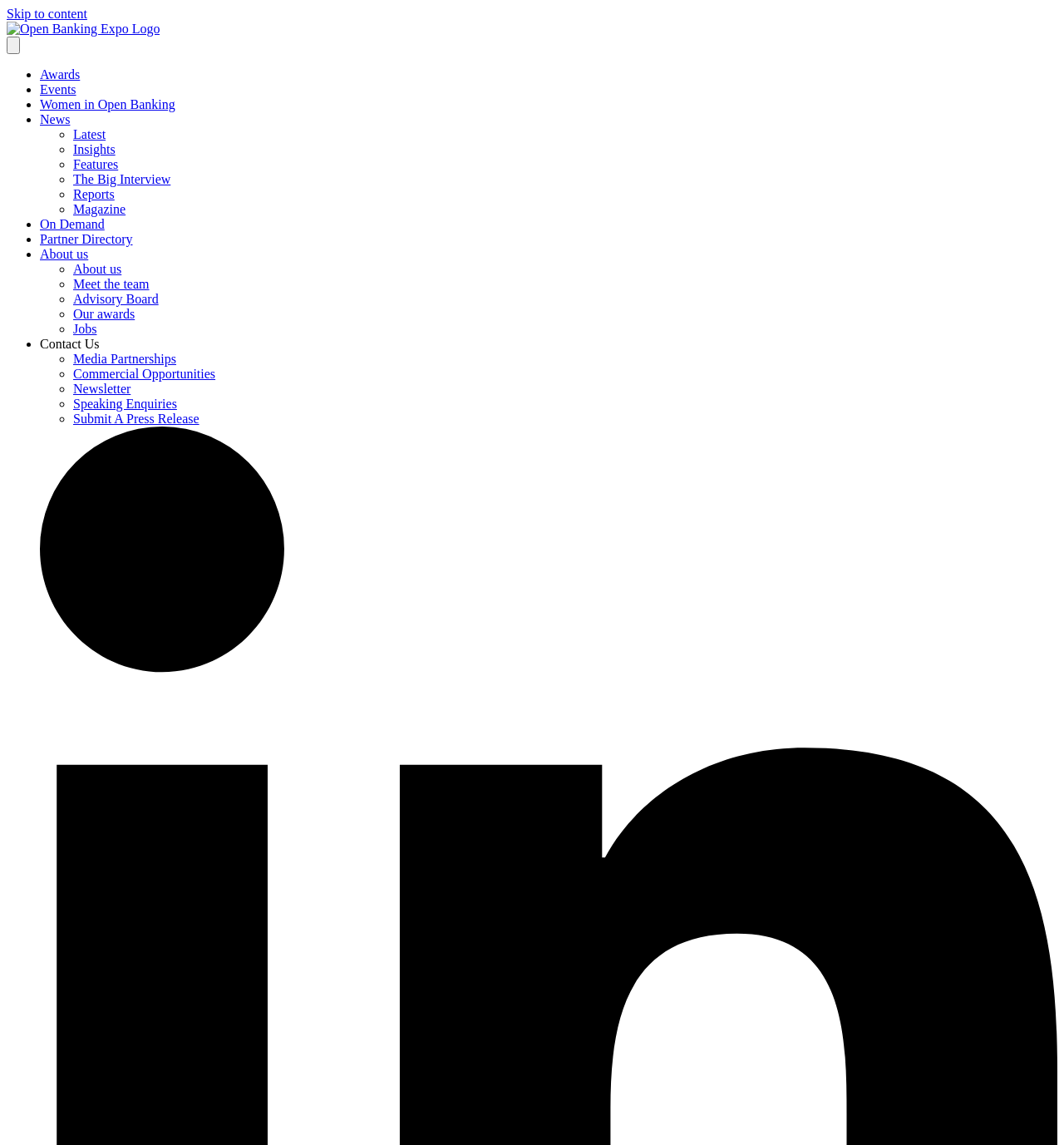Mark the bounding box of the element that matches the following description: "The Big Interview".

[0.069, 0.15, 0.16, 0.163]